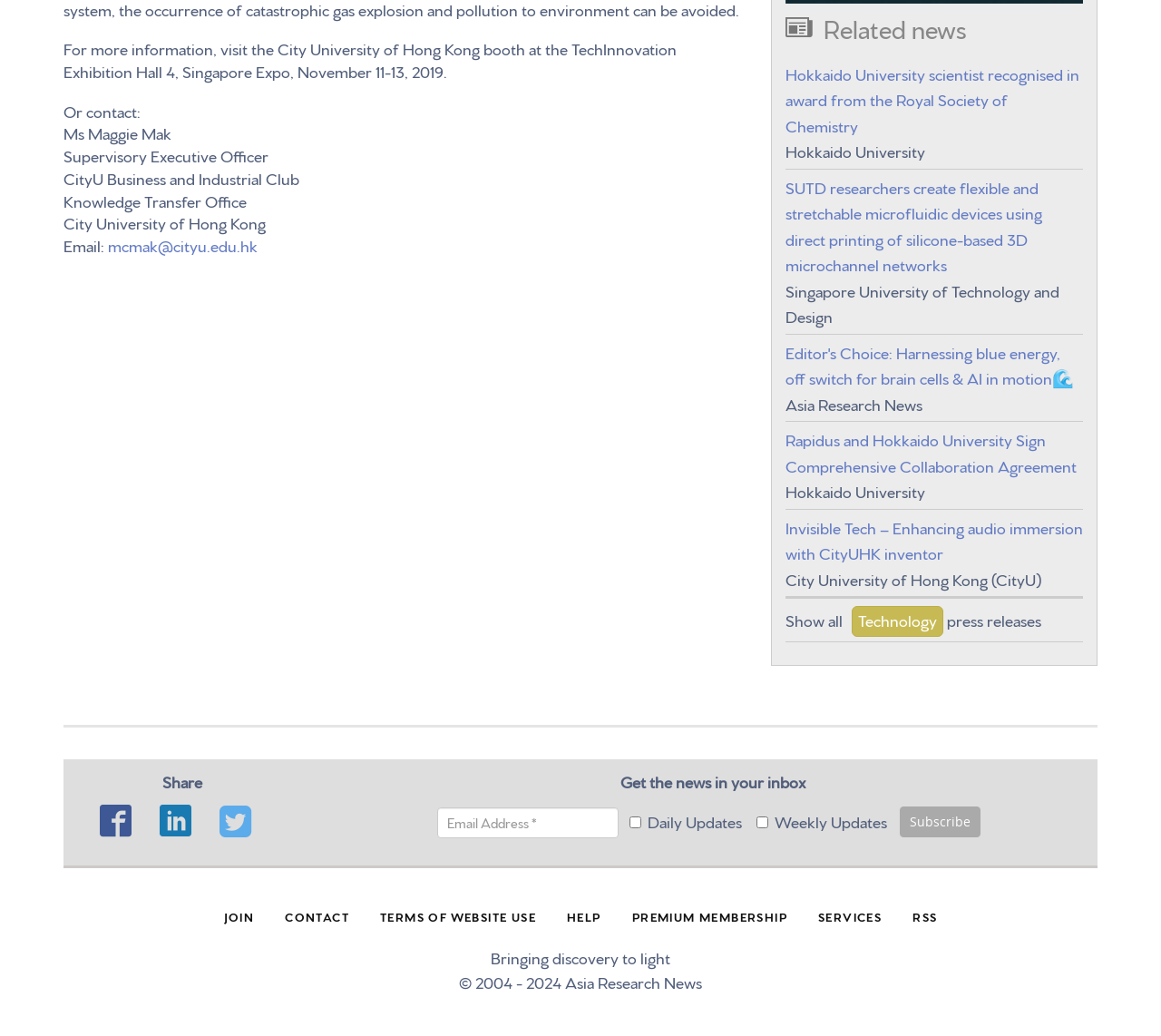What is the purpose of the textbox with the label 'Email Address *'?
Answer the question using a single word or phrase, according to the image.

Subscribe